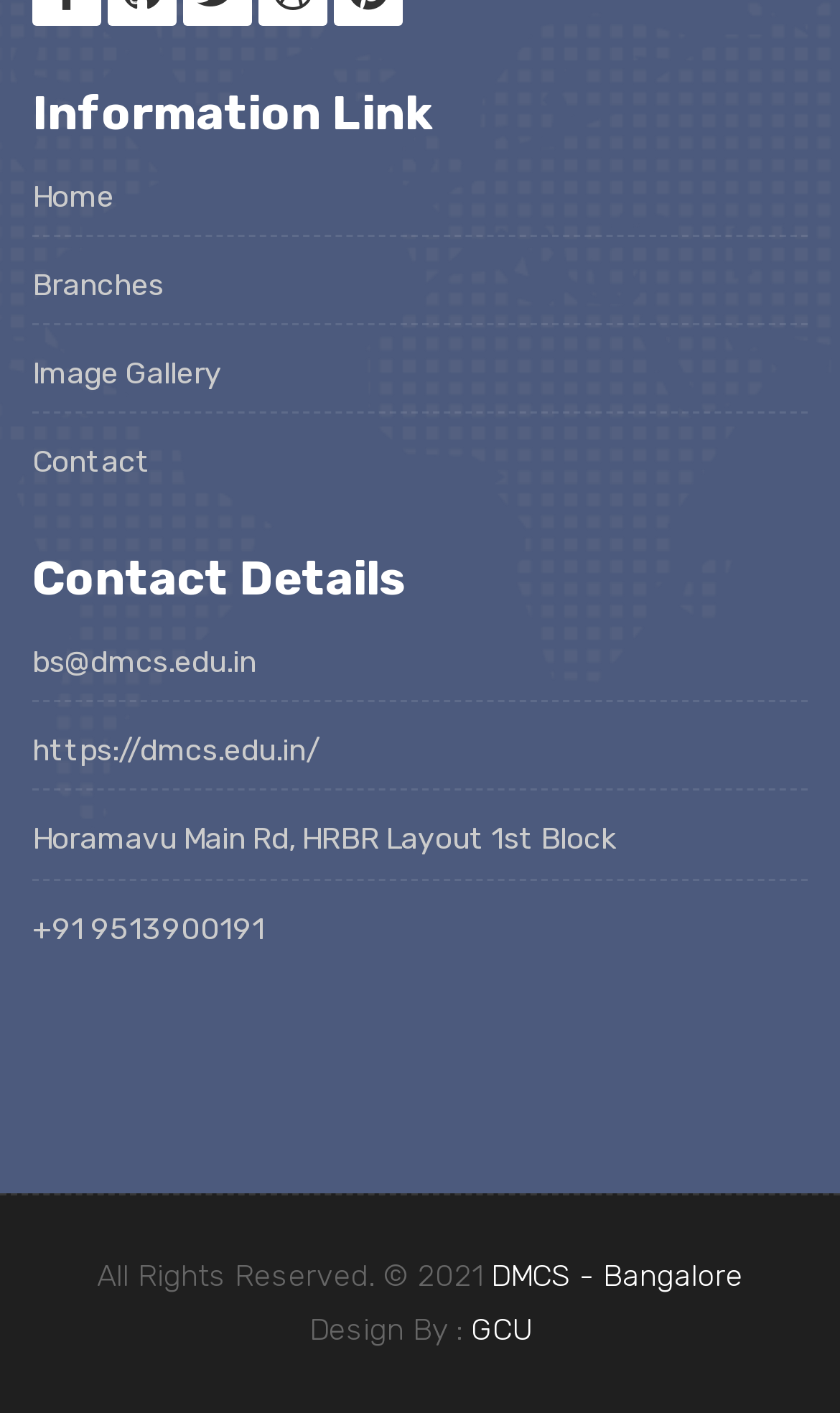Find the bounding box coordinates of the area that needs to be clicked in order to achieve the following instruction: "view image gallery". The coordinates should be specified as four float numbers between 0 and 1, i.e., [left, top, right, bottom].

[0.038, 0.252, 0.264, 0.278]